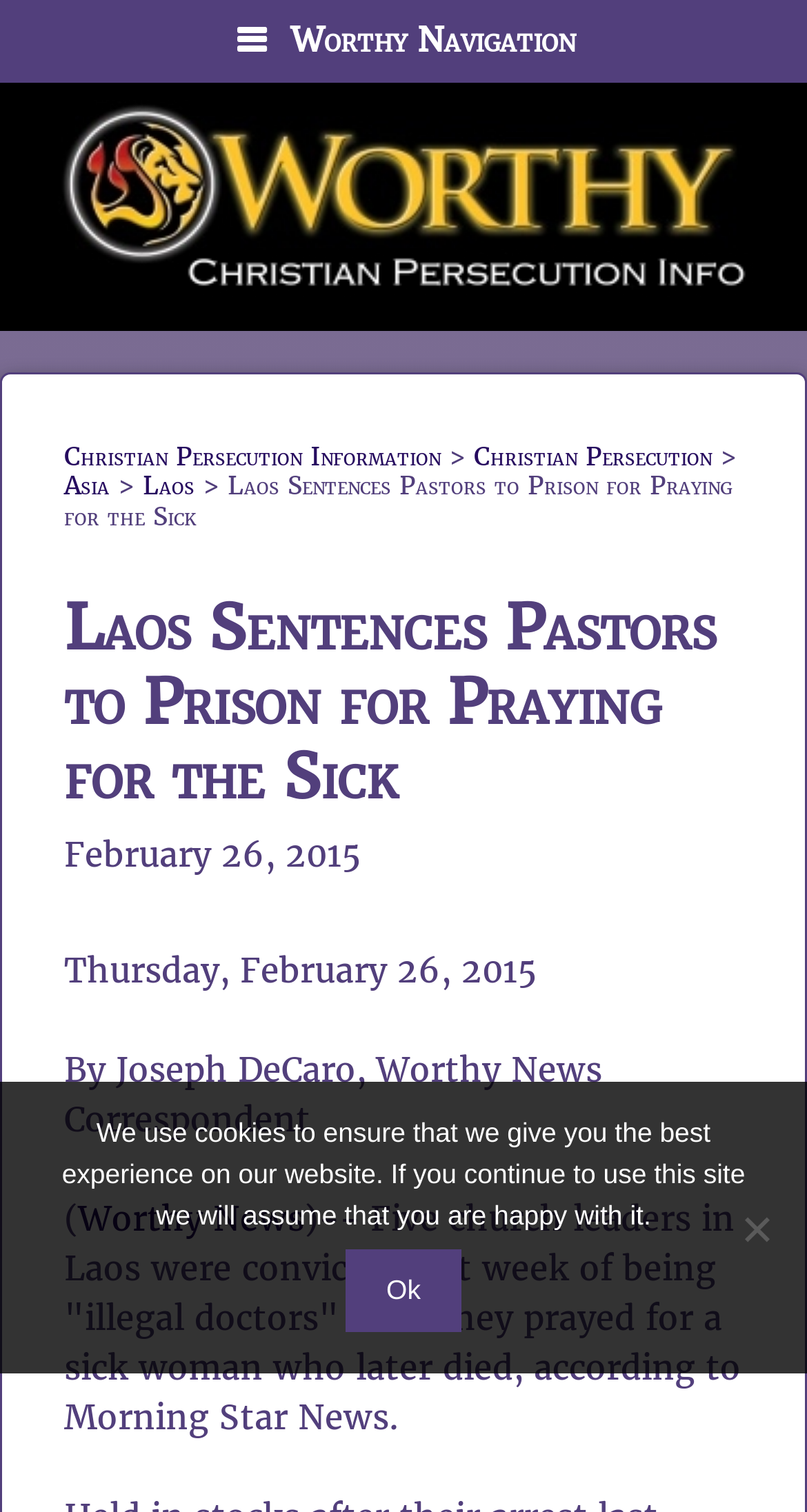Identify the bounding box coordinates of the region that should be clicked to execute the following instruction: "Visit Christian Persecution Information".

[0.051, 0.121, 0.949, 0.15]